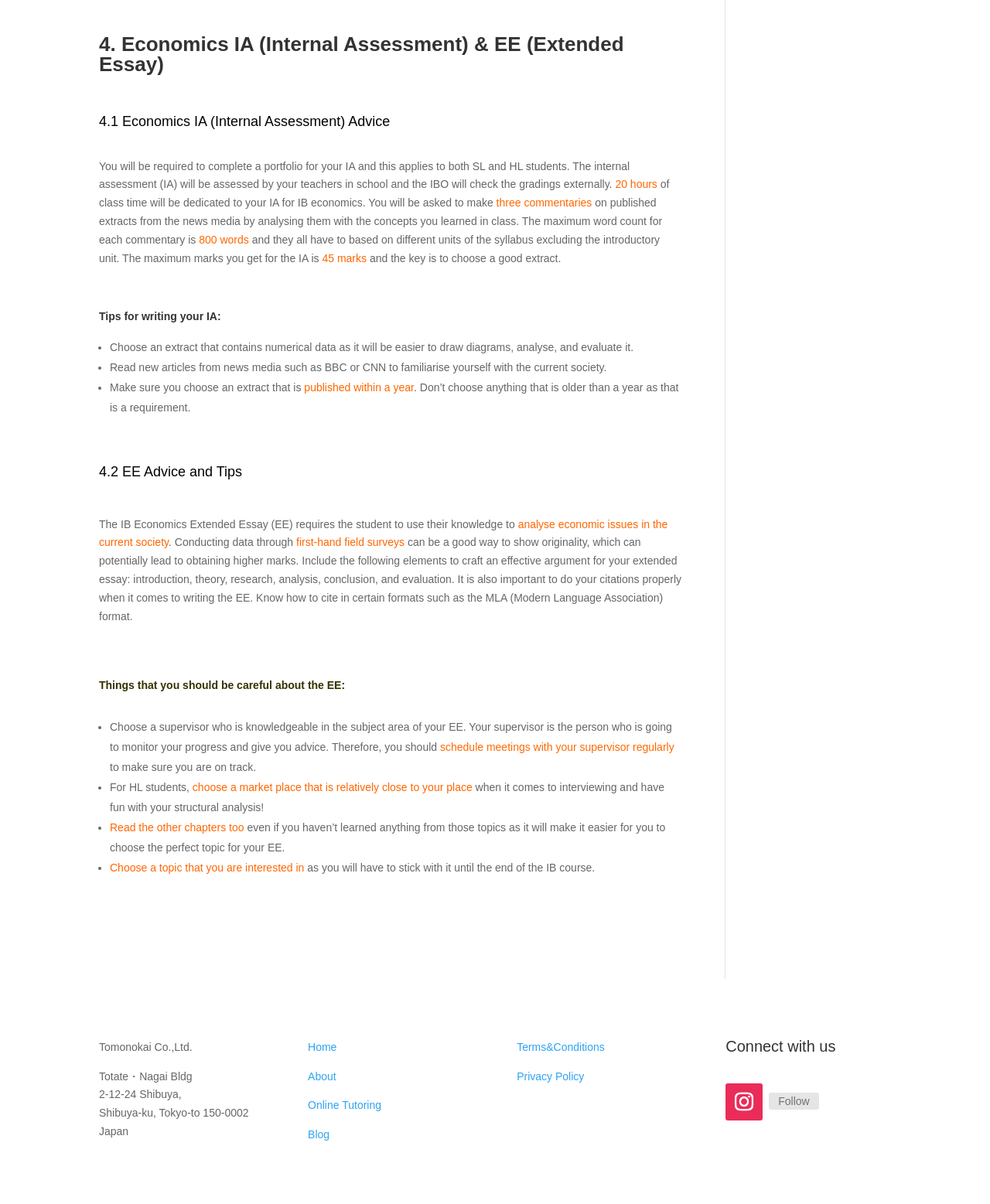Please respond to the question using a single word or phrase:
How many hours of class time will be dedicated to IA for IB Economics?

20 hours